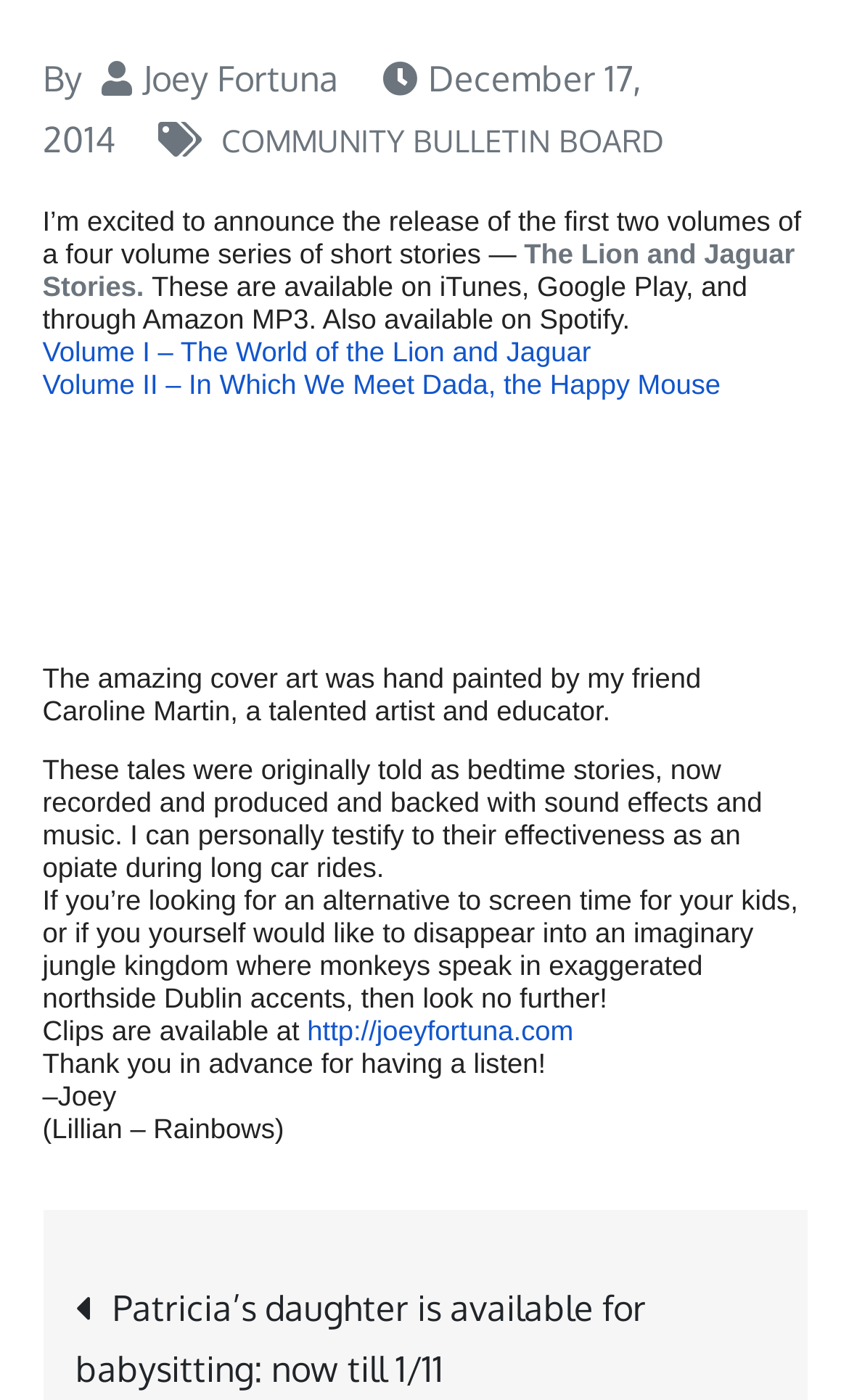With reference to the image, please provide a detailed answer to the following question: What is the purpose of the short stories?

The short stories are intended to be an alternative to screen time for kids, and can also be enjoyed by adults, as mentioned in the text, which describes them as an 'opiate during long car rides'.